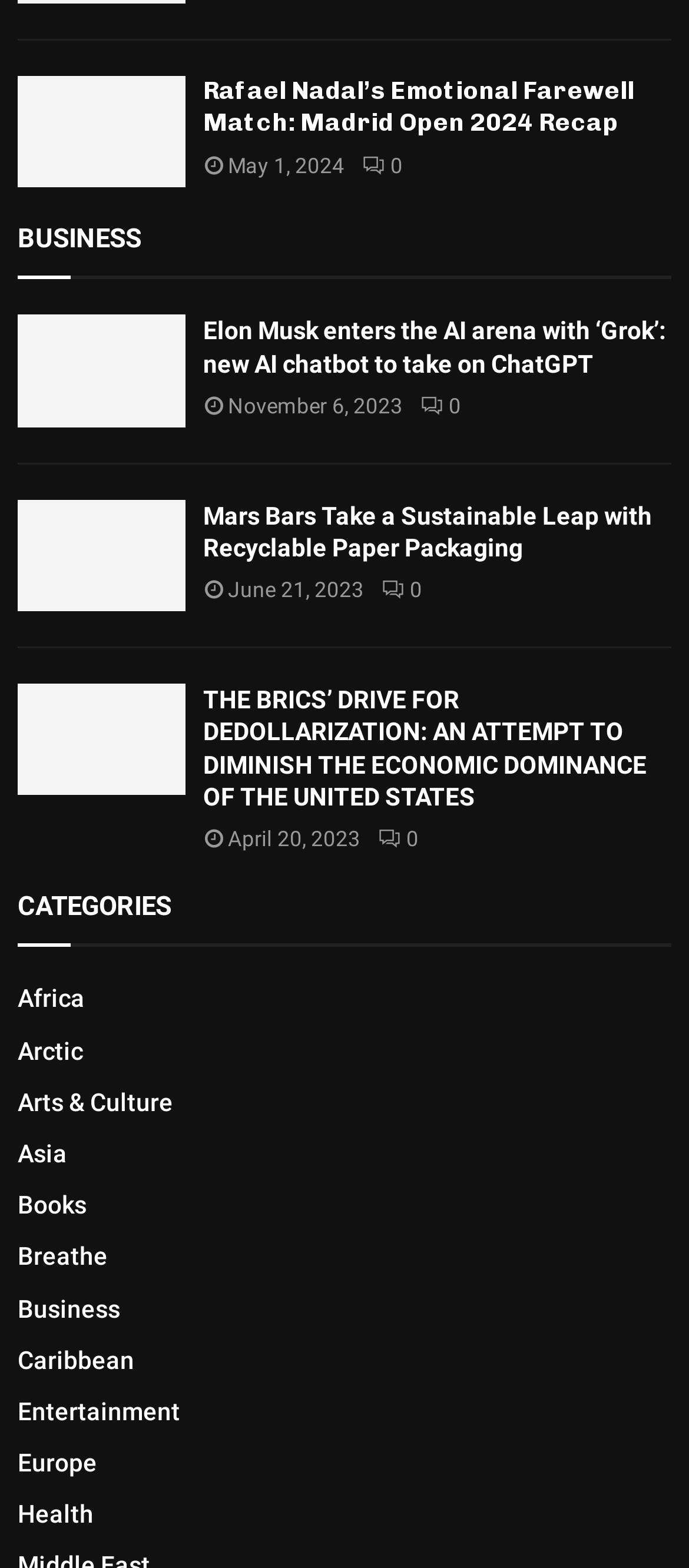Use a single word or phrase to answer the following:
What is the date of the article 'Elon Musk enters the AI arena with ‘Grok’: new AI chatbot to take on ChatGPT'?

November 6, 2023